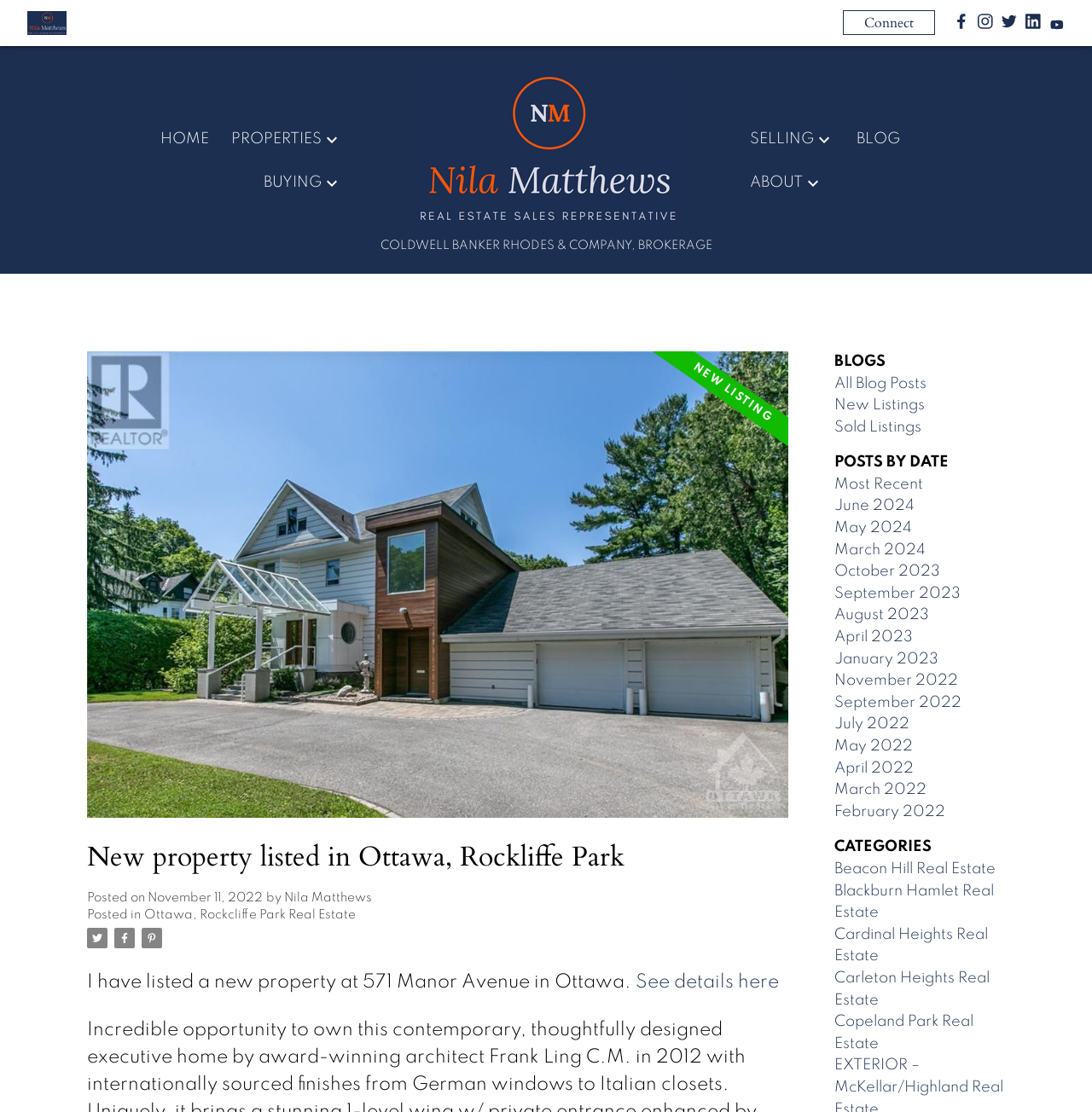Who is the architect of the property?
Please respond to the question thoroughly and include all relevant details.

The webpage mentions 'award-winning architect Frank Ling' in the context of the property, indicating that Frank Ling is the architect of the property.